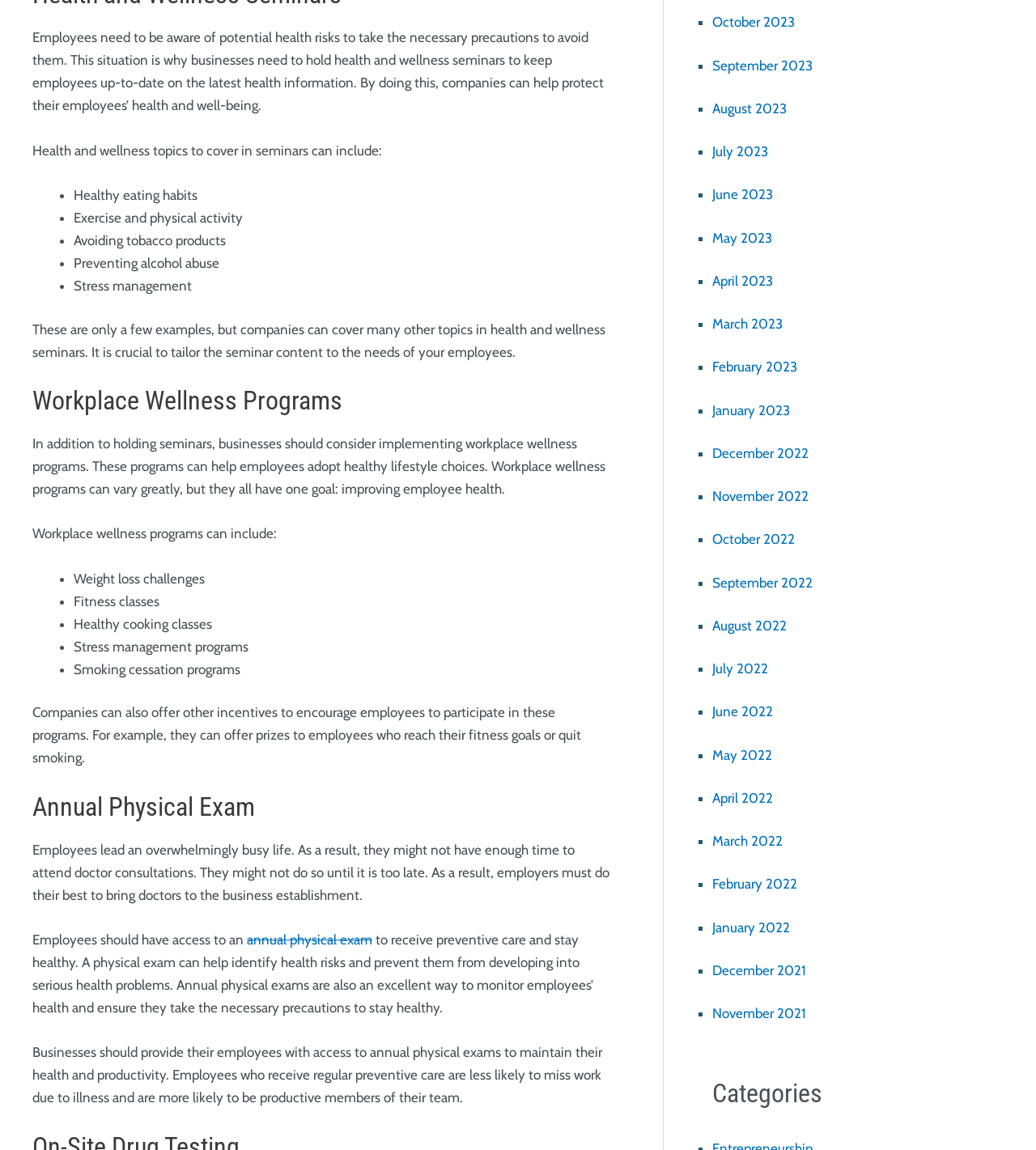How often should employees receive physical exams according to the webpage?
Could you give a comprehensive explanation in response to this question?

The webpage emphasizes the importance of providing employees with access to annual physical exams. This suggests that employees should receive physical exams at least once a year to maintain their health and productivity.